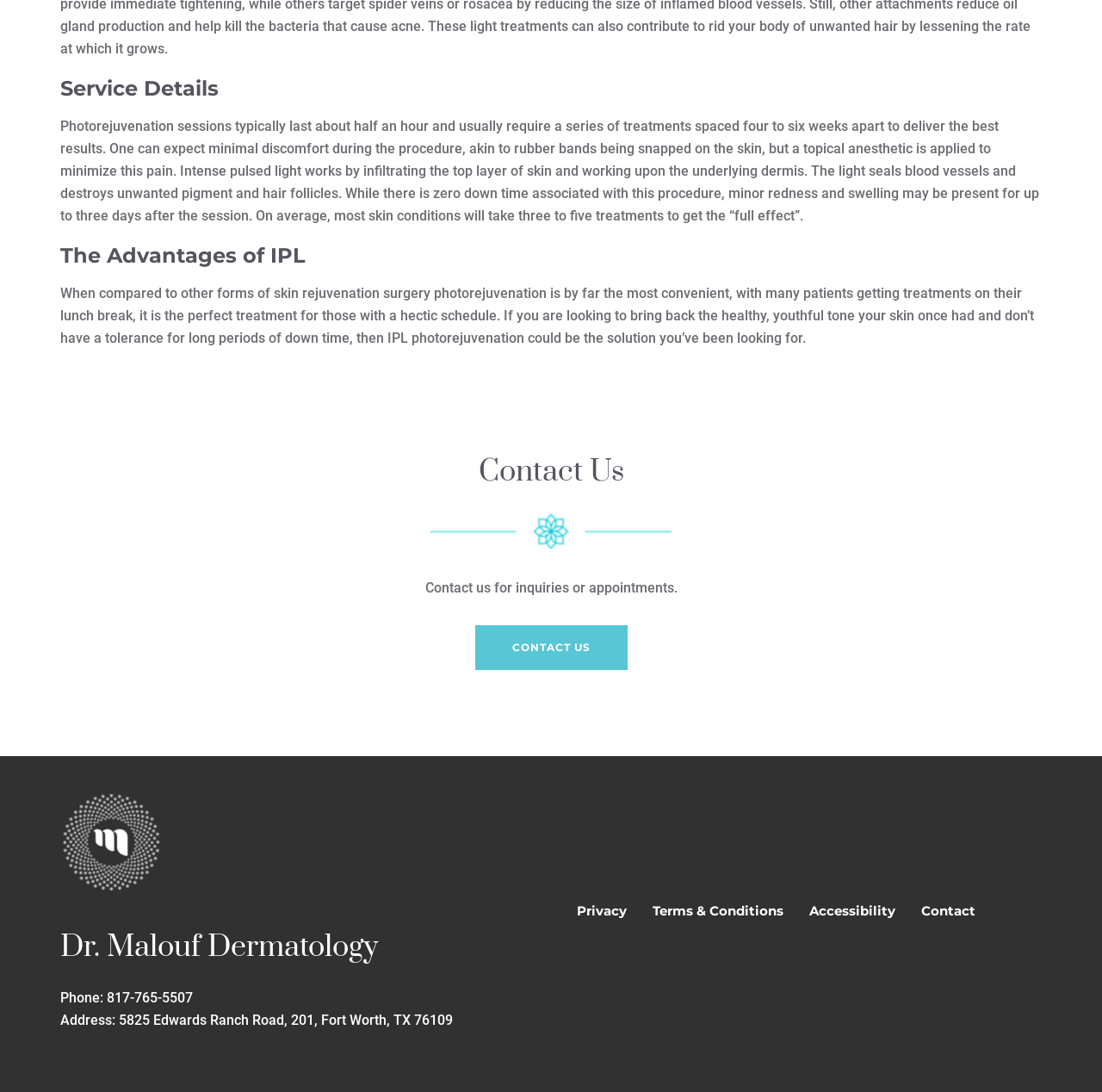Based on the image, please respond to the question with as much detail as possible:
What is the purpose of the topical anesthetic in photorejuvenation?

According to the webpage, a topical anesthetic is applied to minimize the discomfort during the procedure, which is akin to rubber bands being snapped on the skin.